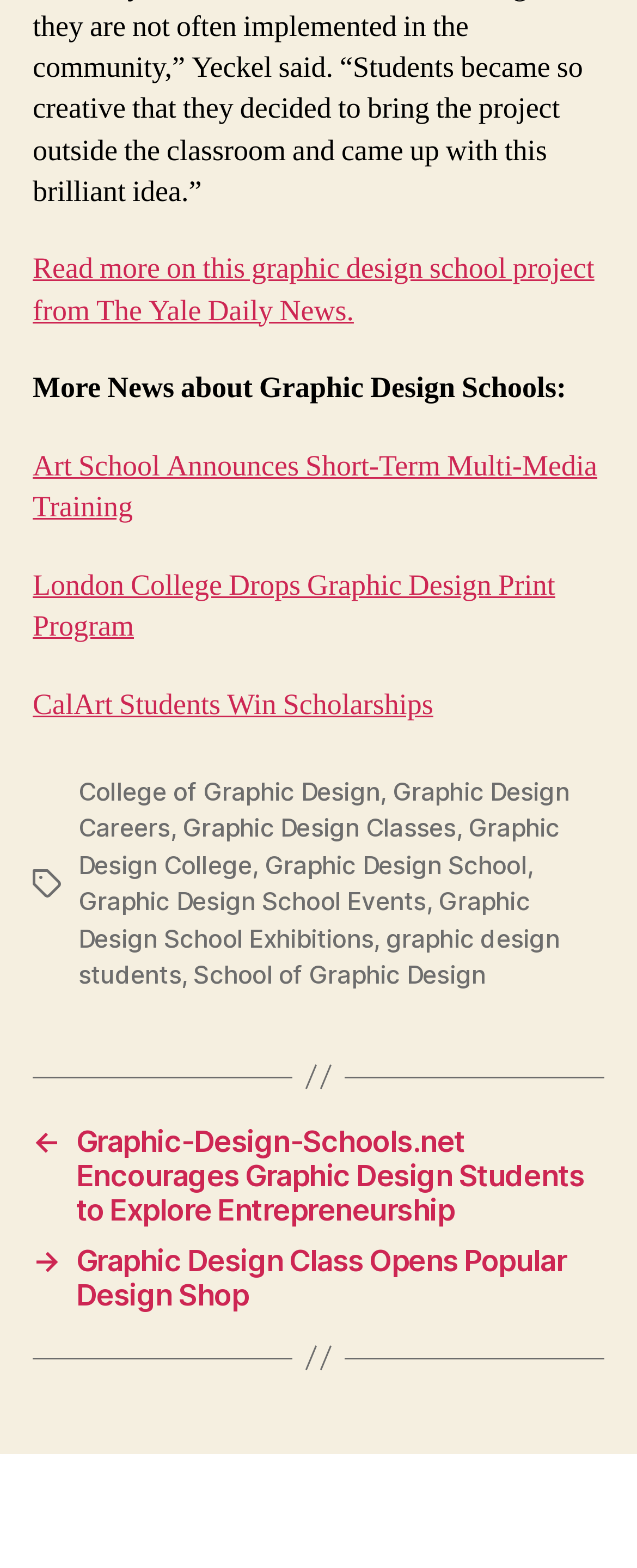What is the topic of the news article?
Relying on the image, give a concise answer in one word or a brief phrase.

Graphic Design Schools